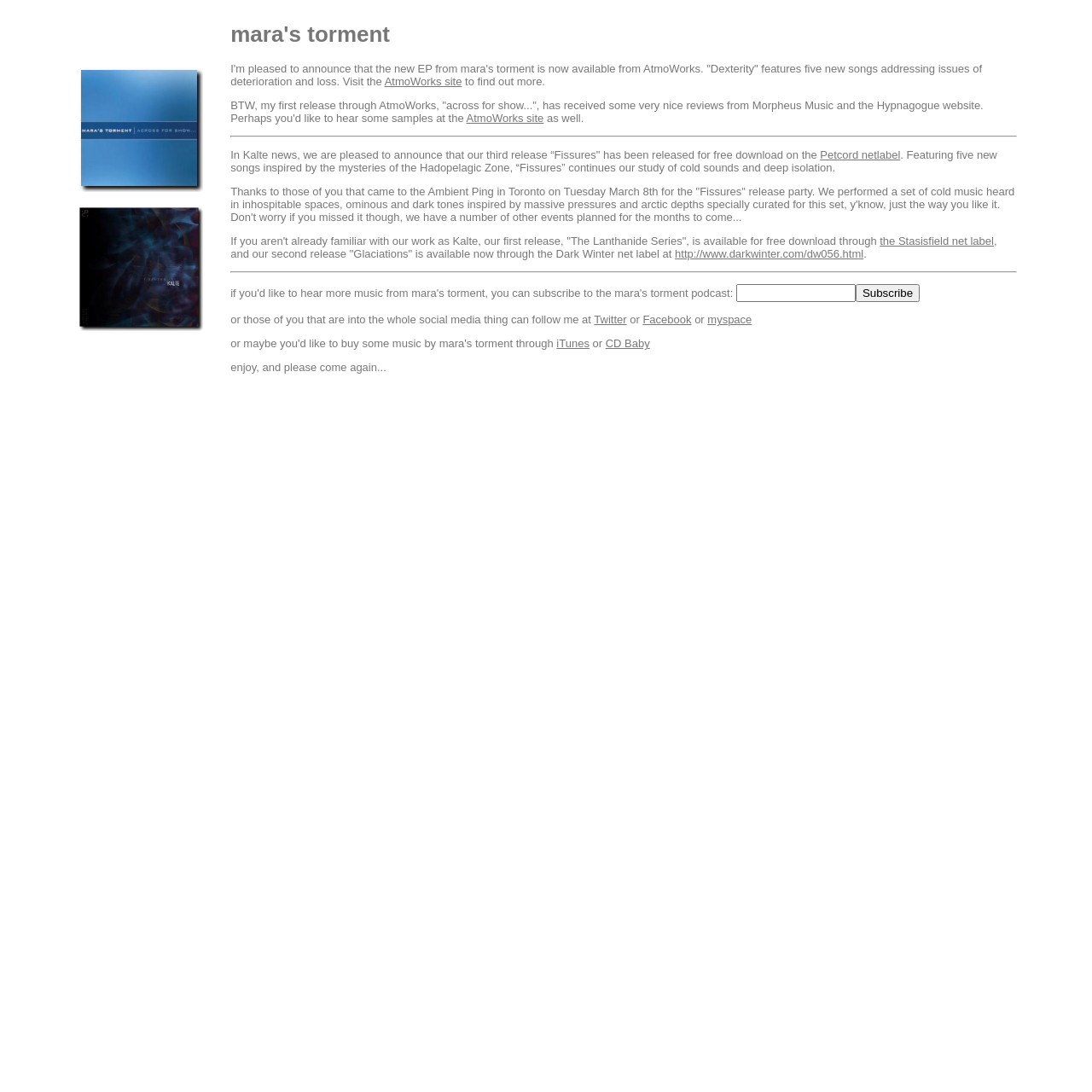Show the bounding box coordinates of the region that should be clicked to follow the instruction: "Click the image to learn more about mara's torment."

[0.069, 0.059, 0.186, 0.176]